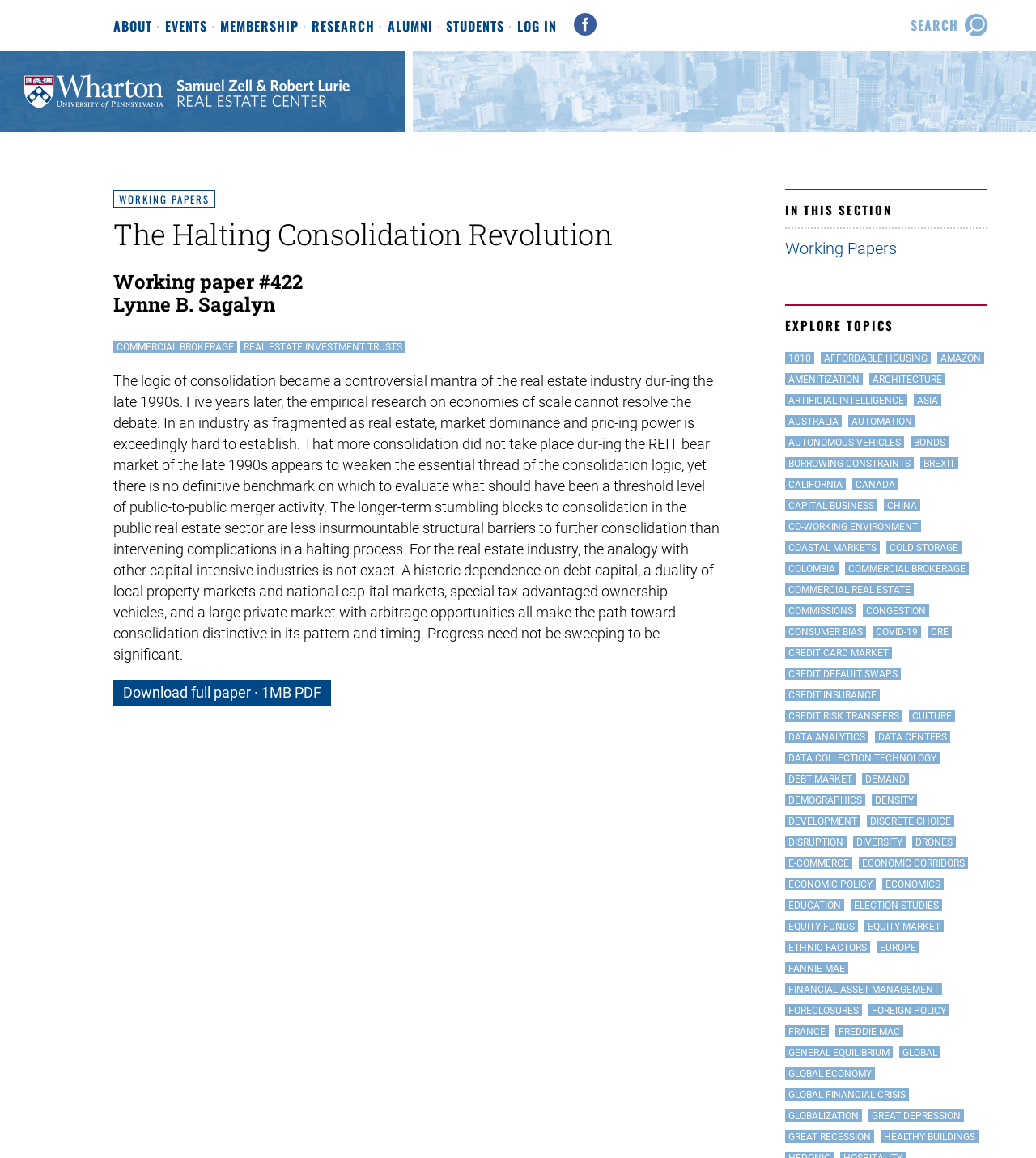Show the bounding box coordinates of the element that should be clicked to complete the task: "Search for something".

[0.871, 0.01, 0.953, 0.034]